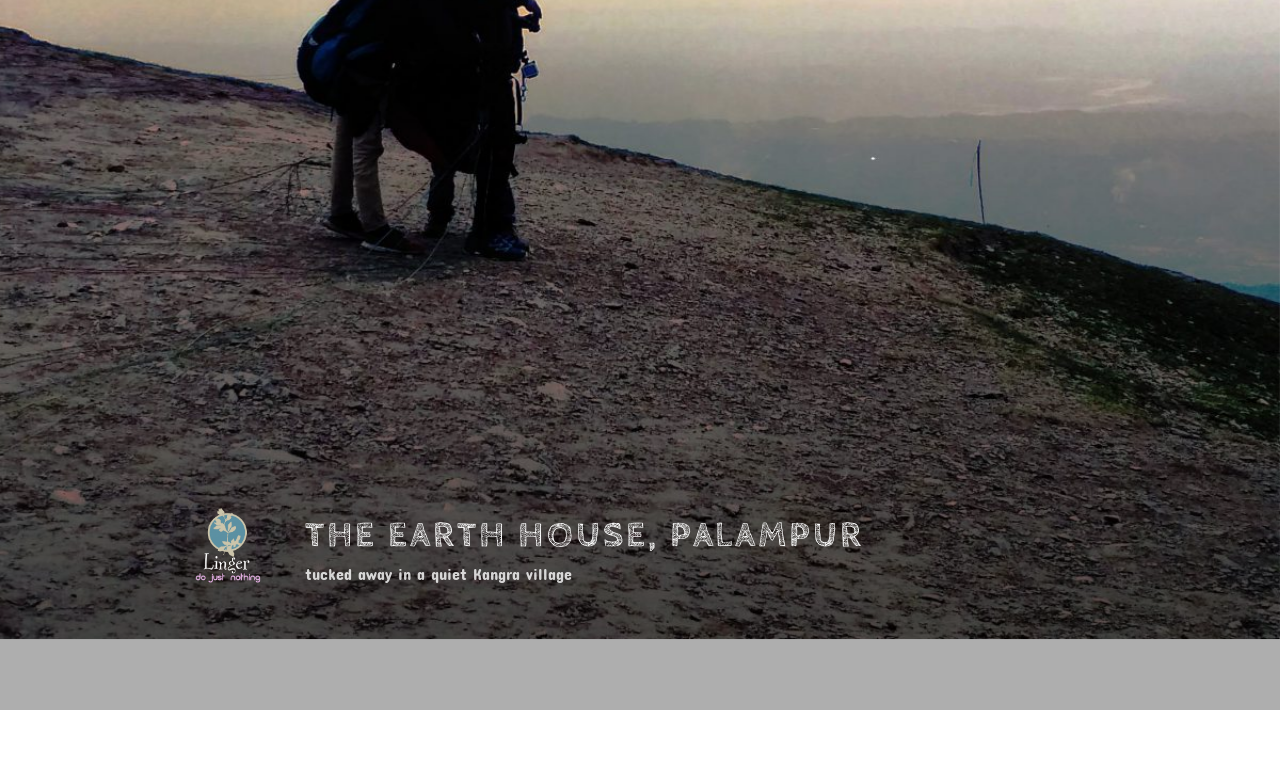Based on the element description parent_node: THE EARTH HOUSE, PALAMPUR, identify the bounding box of the UI element in the given webpage screenshot. The coordinates should be in the format (top-left x, top-left y, bottom-right x, bottom-right y) and must be between 0 and 1.

[0.147, 0.651, 0.234, 0.763]